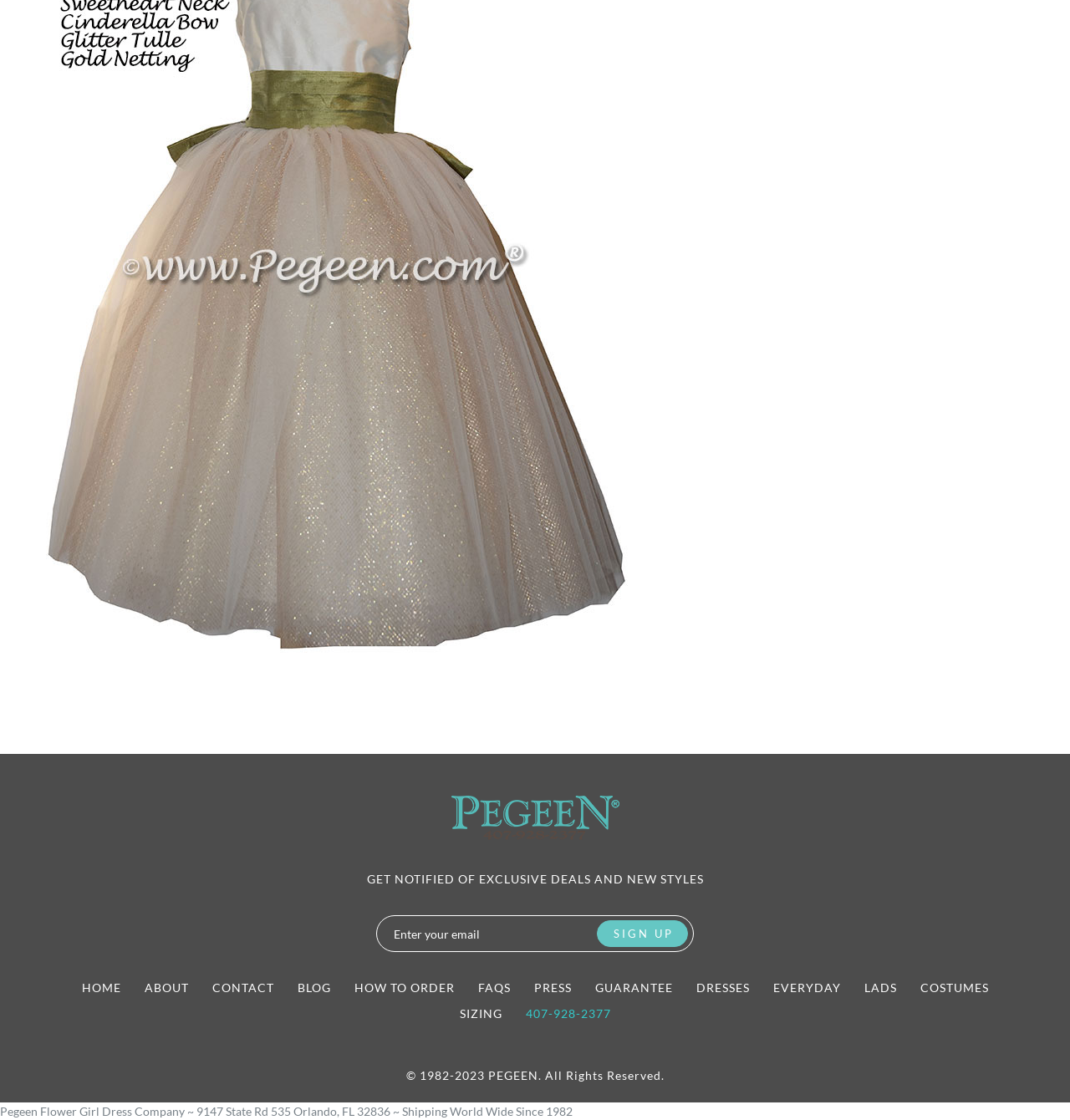What is the purpose of the textbox?
Please provide a detailed and comprehensive answer to the question.

The textbox has a description 'Enter your email' and is located next to a 'SIGN UP' button, suggesting that it is used to enter an email address to receive exclusive deals and new styles.